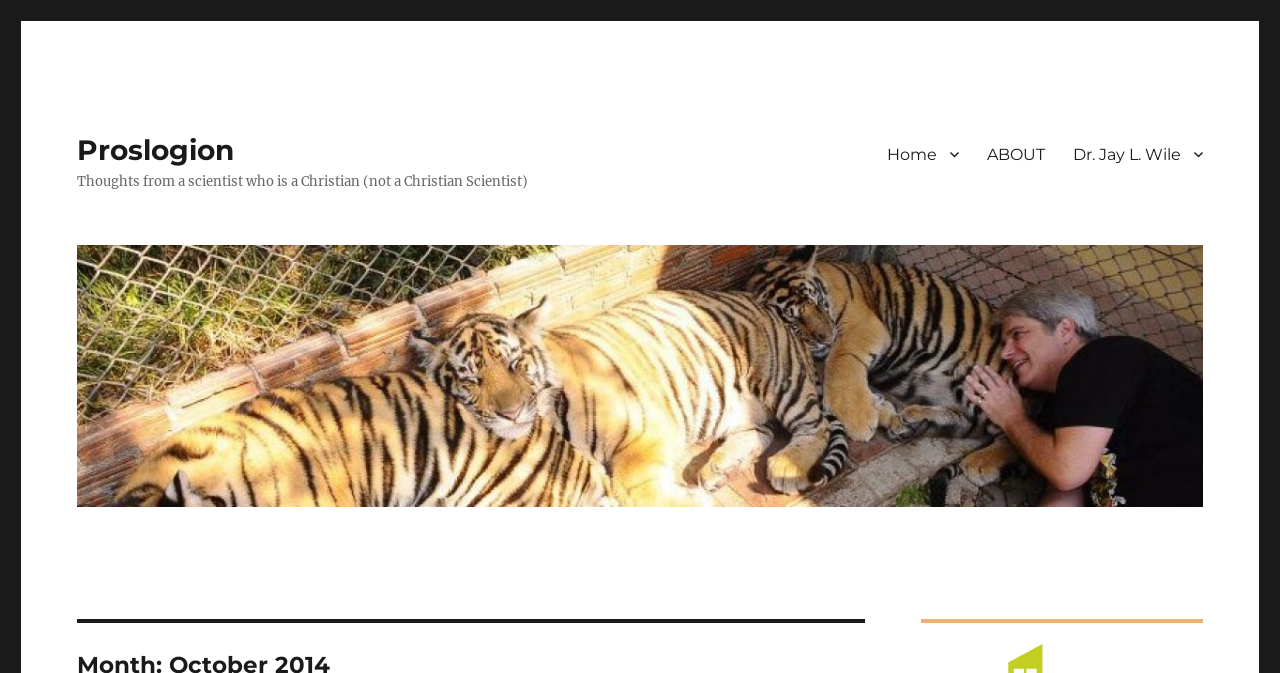Write an elaborate caption that captures the essence of the webpage.

The webpage is titled "October 2014 : Proslogion" and has a brief description "Thoughts from a scientist who is a Christian (not a Christian Scientist)". 

At the top left, there is a link to "Proslogion" followed by the descriptive text. 

To the right of the title, there is a primary navigation menu with three links: "Home" with an icon, "ABOUT", and "Dr. Jay L. Wile" with an icon. 

Below the title and navigation menu, there is a large link to "Proslogion" that takes up most of the width of the page, accompanied by an image with the same name.